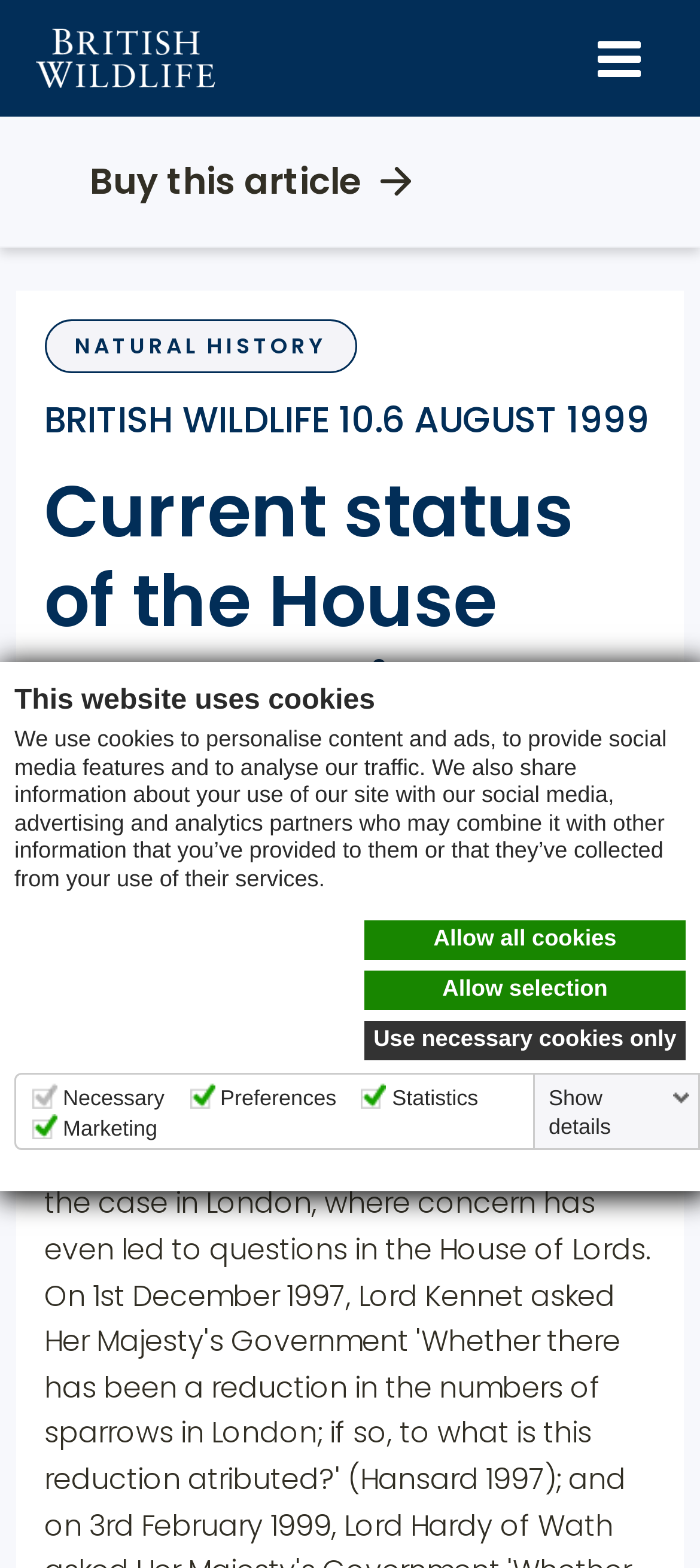Identify the bounding box coordinates of the region that should be clicked to execute the following instruction: "View the article details".

[0.773, 0.691, 0.997, 0.727]